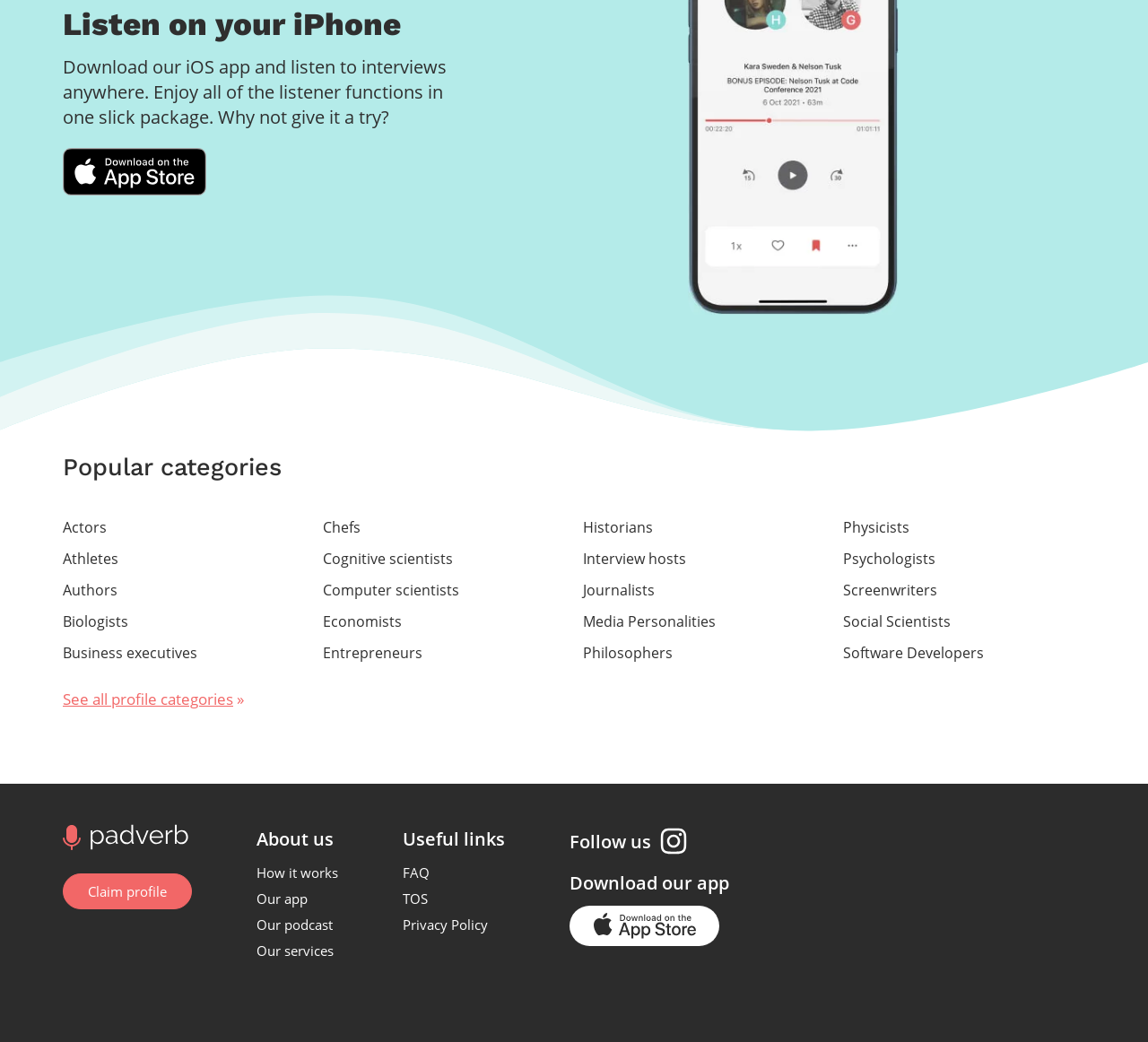From the screenshot, find the bounding box of the UI element matching this description: "See all profile categories »". Supply the bounding box coordinates in the form [left, top, right, bottom], each a float between 0 and 1.

[0.055, 0.659, 0.945, 0.683]